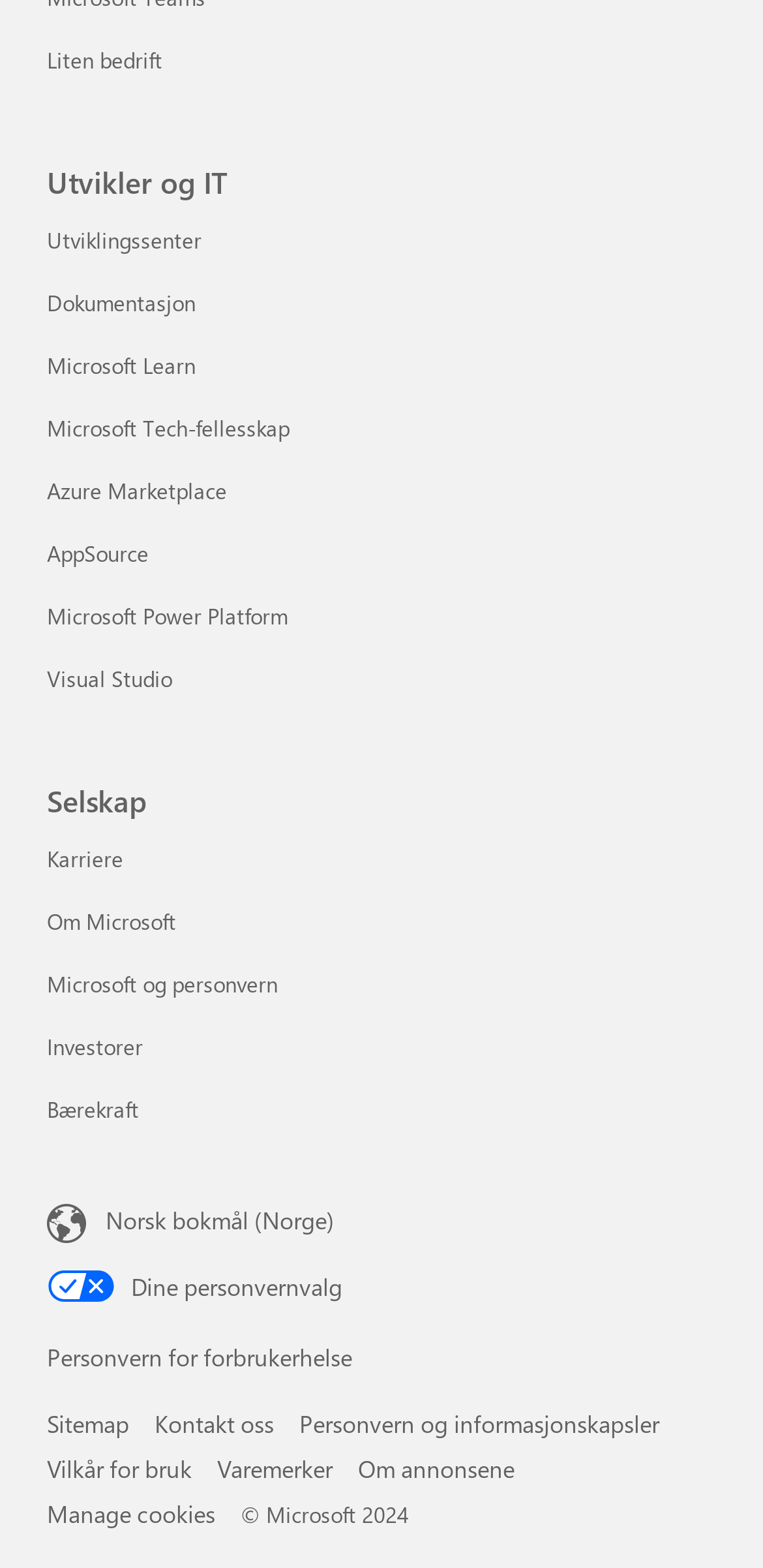Look at the image and answer the question in detail:
What is the last link under 'Selskap'?

I looked at the links under the 'Selskap' heading and found that the last link is 'Bærekraft Selskap'.